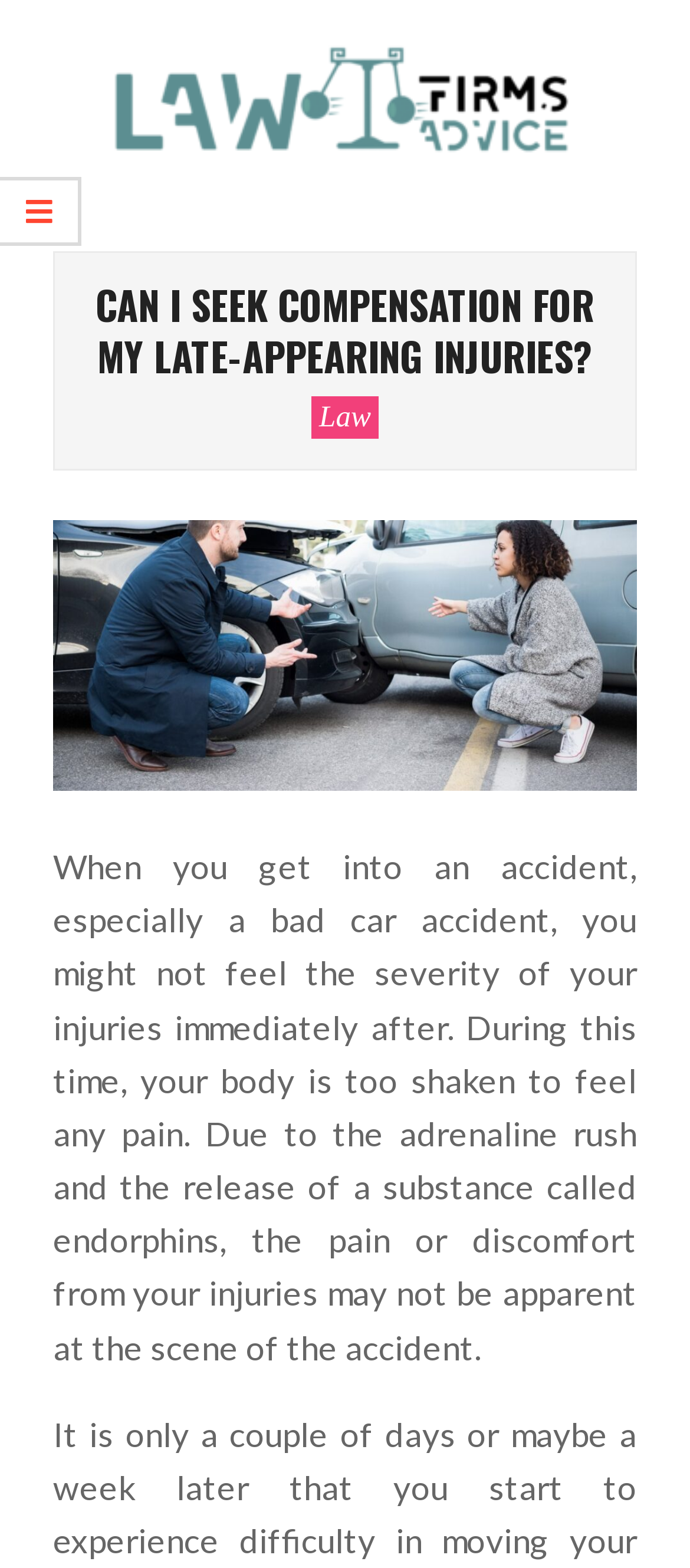Bounding box coordinates are given in the format (top-left x, top-left y, bottom-right x, bottom-right y). All values should be floating point numbers between 0 and 1. Provide the bounding box coordinate for the UI element described as: Return Policy

None